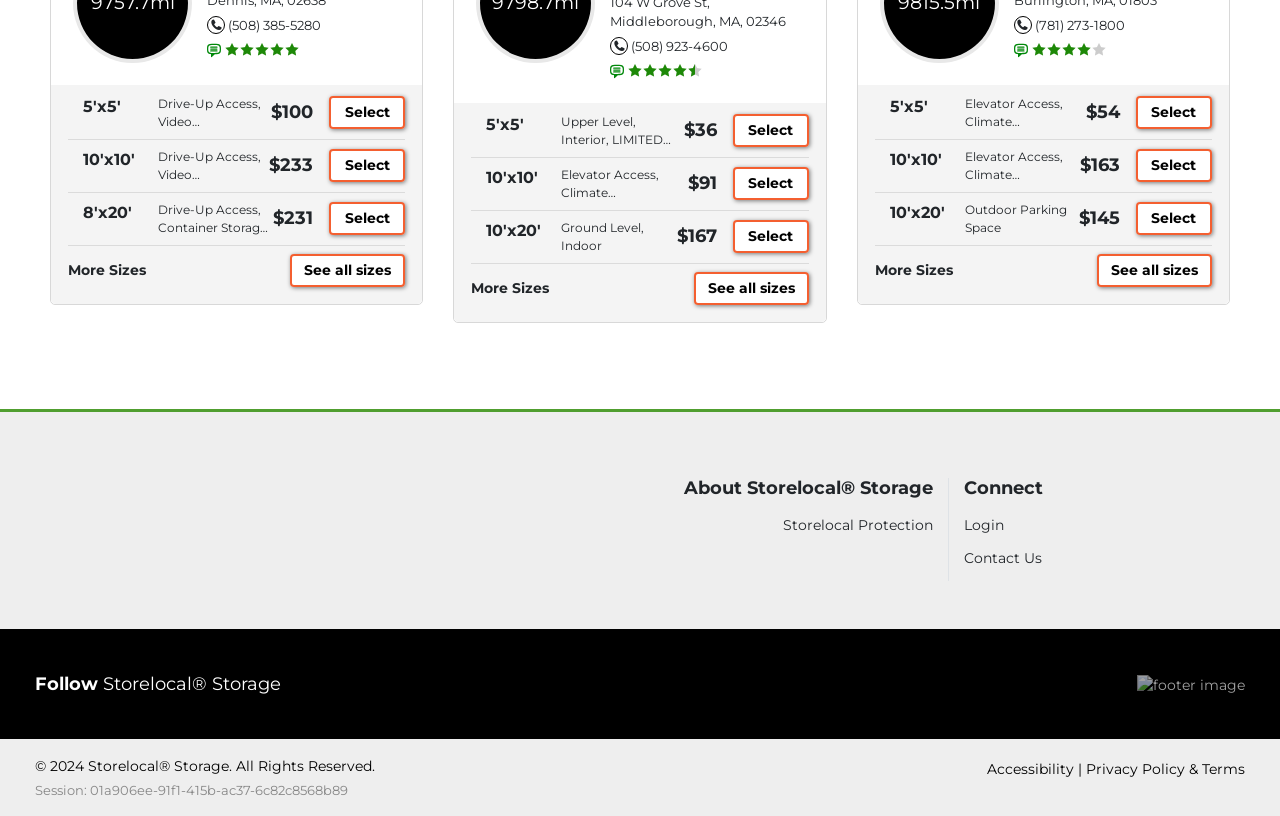Locate the bounding box coordinates of the clickable region to complete the following instruction: "Call (508) 923-4600."

[0.493, 0.046, 0.569, 0.066]